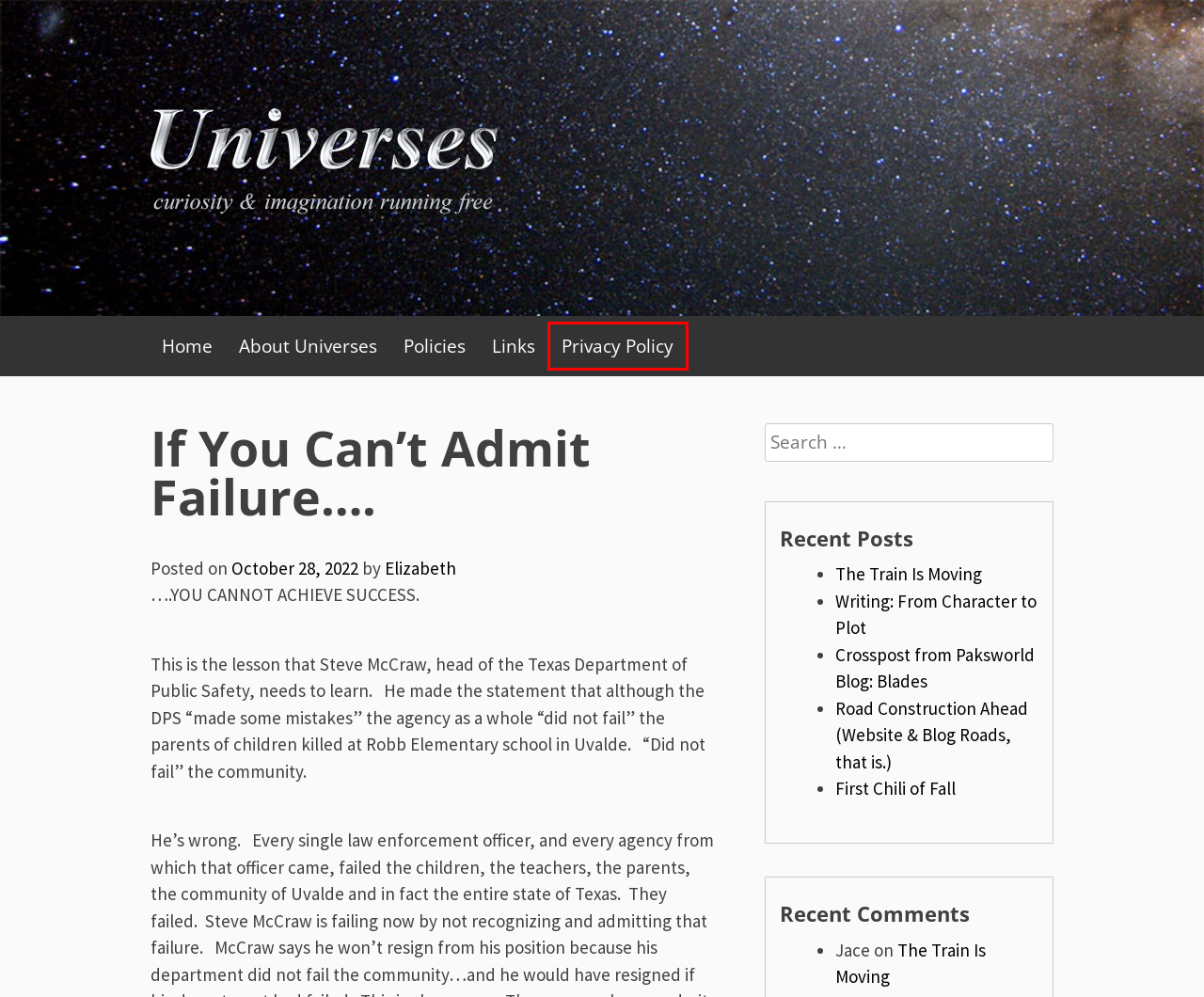Analyze the screenshot of a webpage with a red bounding box and select the webpage description that most accurately describes the new page resulting from clicking the element inside the red box. Here are the candidates:
A. Privacy Policy – Universes: blog
B. About Universes – Universes: blog
C. Policies – Universes: blog
D. Crosspost from Paksworld Blog: Blades – Universes: blog
E. Universes: blog
F. The Train Is Moving – Universes: blog
G. Road Construction Ahead  (Website & Blog Roads, that is.) – Universes: blog
H. Writing:  From Character to Plot – Universes: blog

A